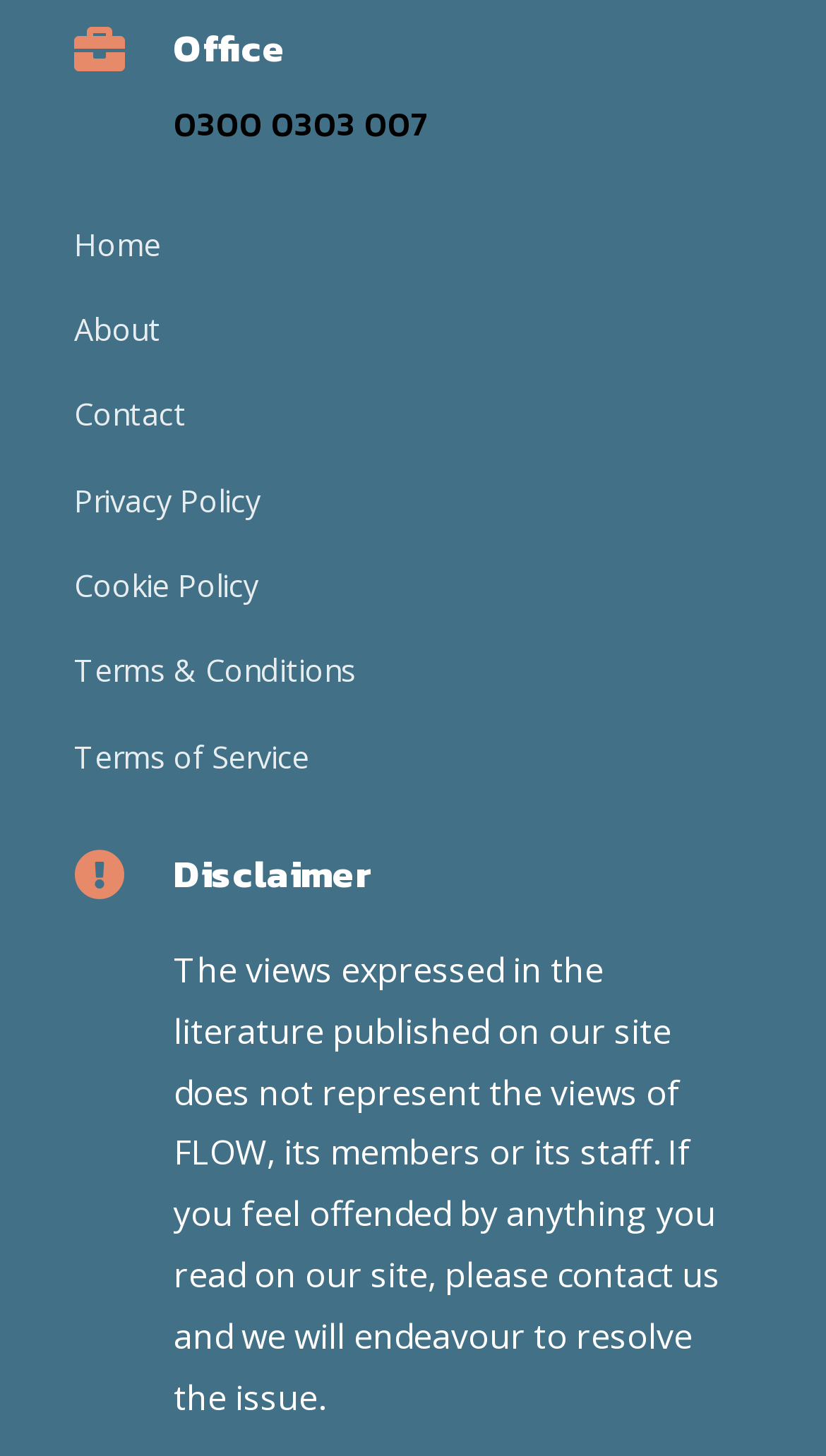What is the first menu item?
Look at the screenshot and respond with one word or a short phrase.

Home